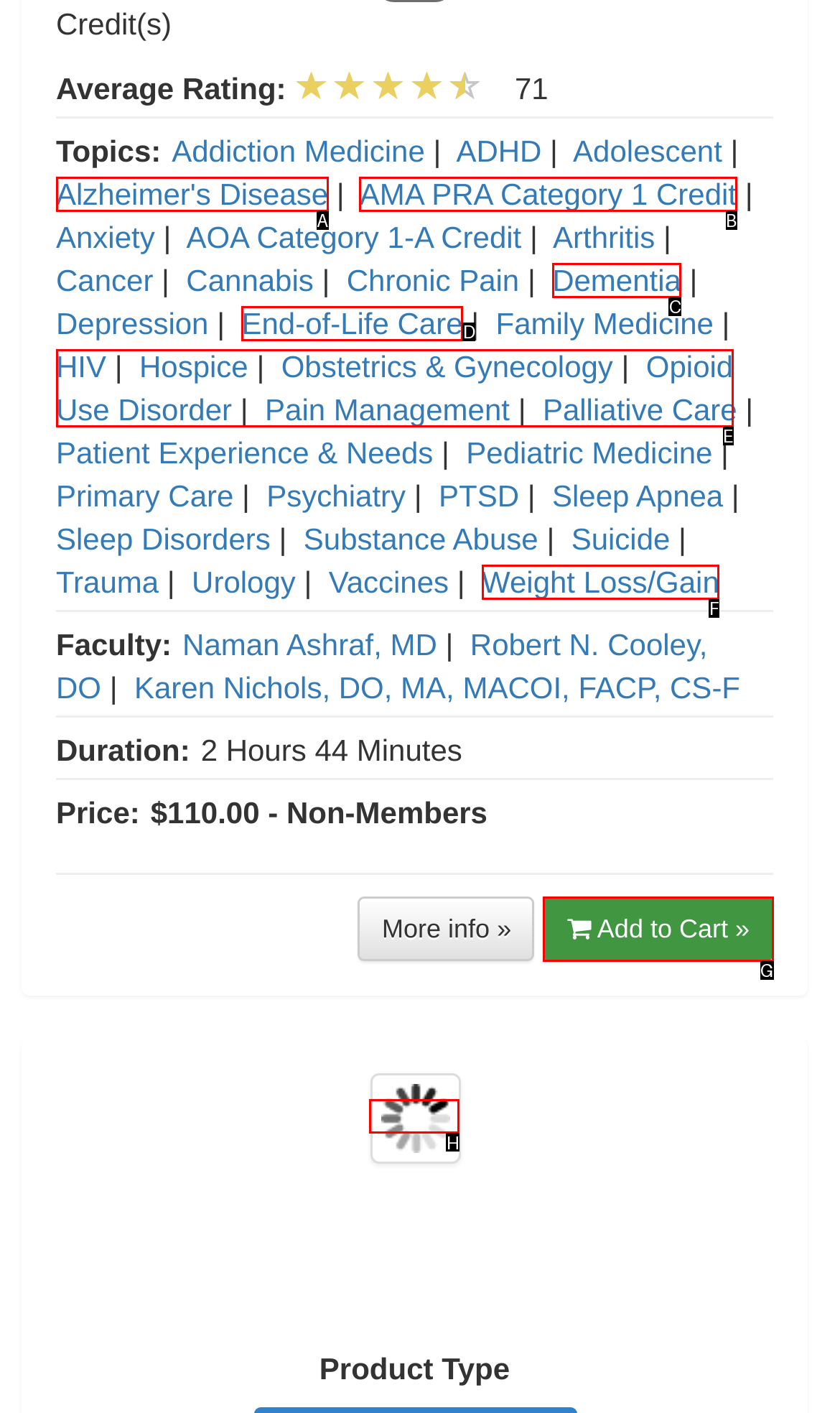Select the appropriate bounding box to fulfill the task: View the image of 'The Role of Cannabis in the Practice of Medicine' Respond with the corresponding letter from the choices provided.

H